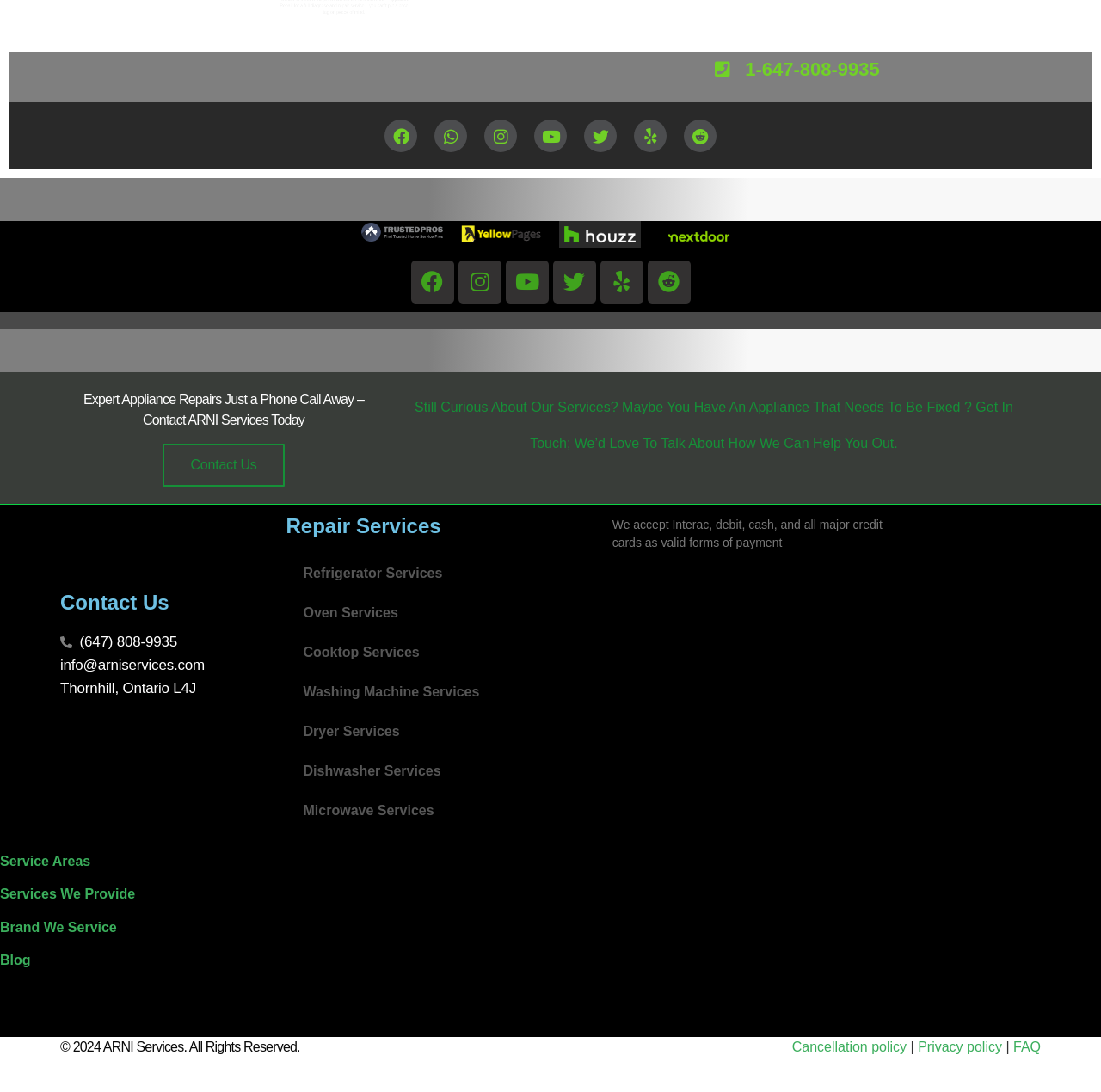Please provide the bounding box coordinates for the UI element as described: "FAQ". The coordinates must be four floats between 0 and 1, represented as [left, top, right, bottom].

[0.92, 0.952, 0.945, 0.965]